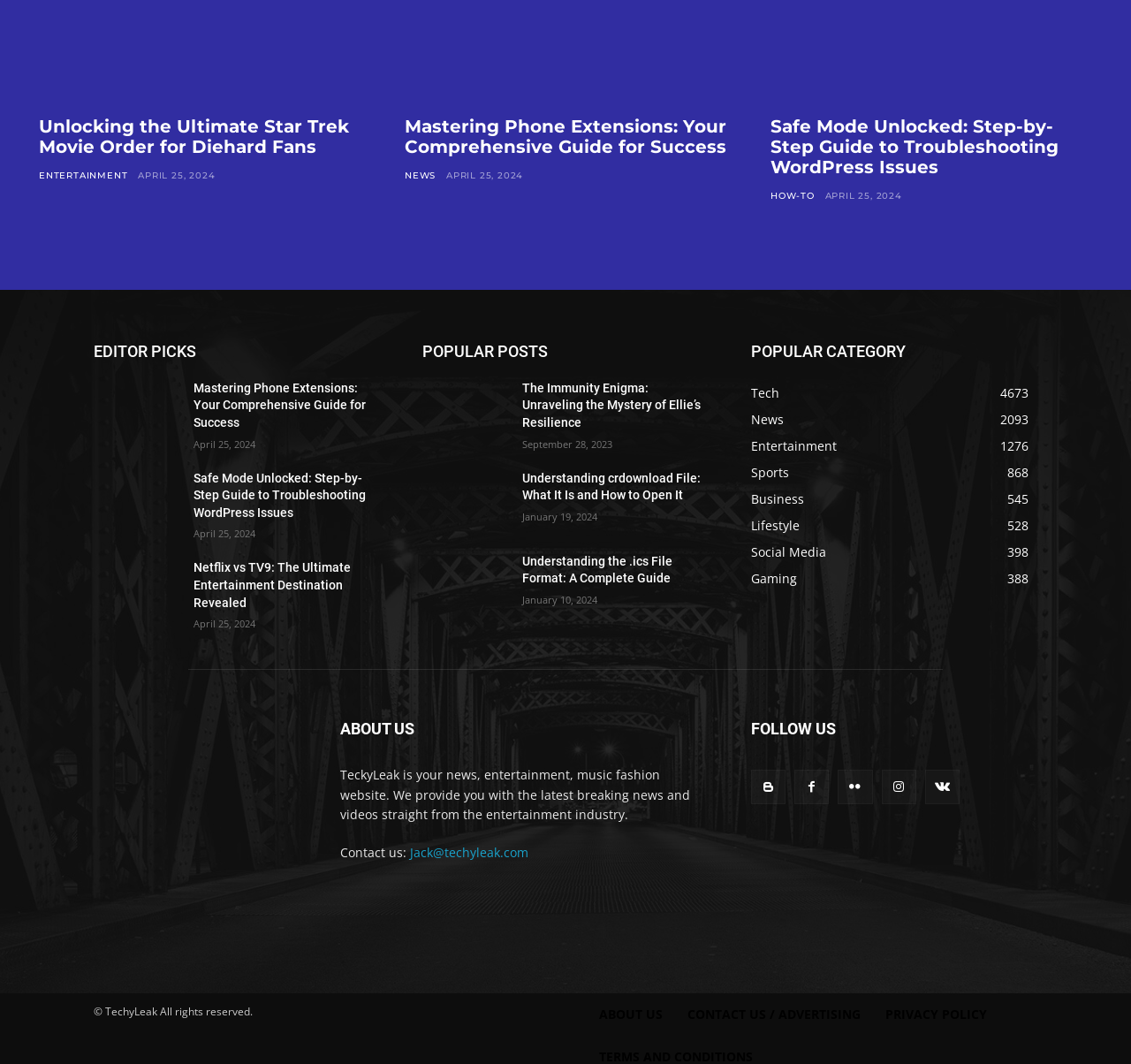Provide a single word or phrase to answer the given question: 
How many social media platforms are listed under 'FOLLOW US'?

5